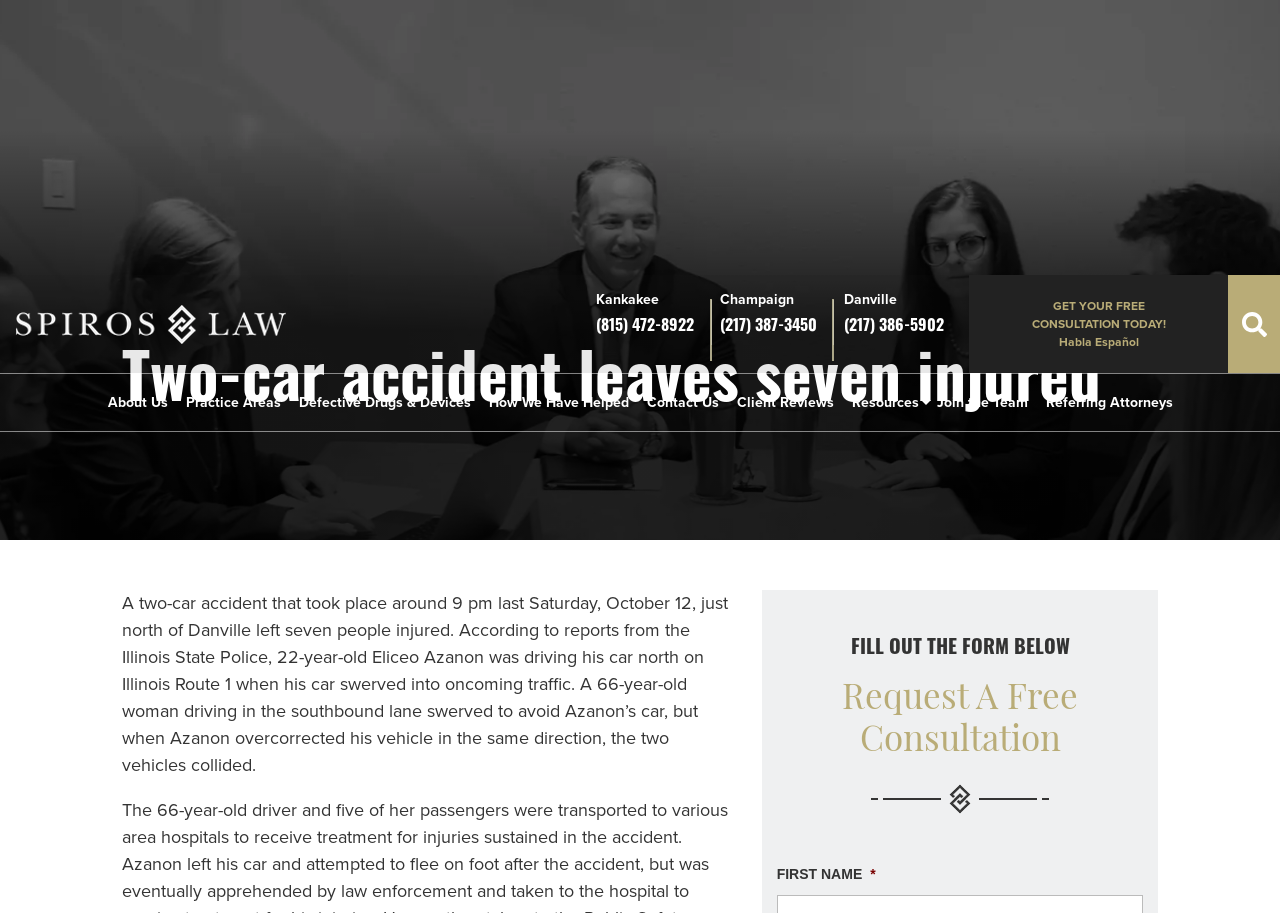How many text boxes are there in the consultation form?
Examine the image and give a concise answer in one word or a short phrase.

3